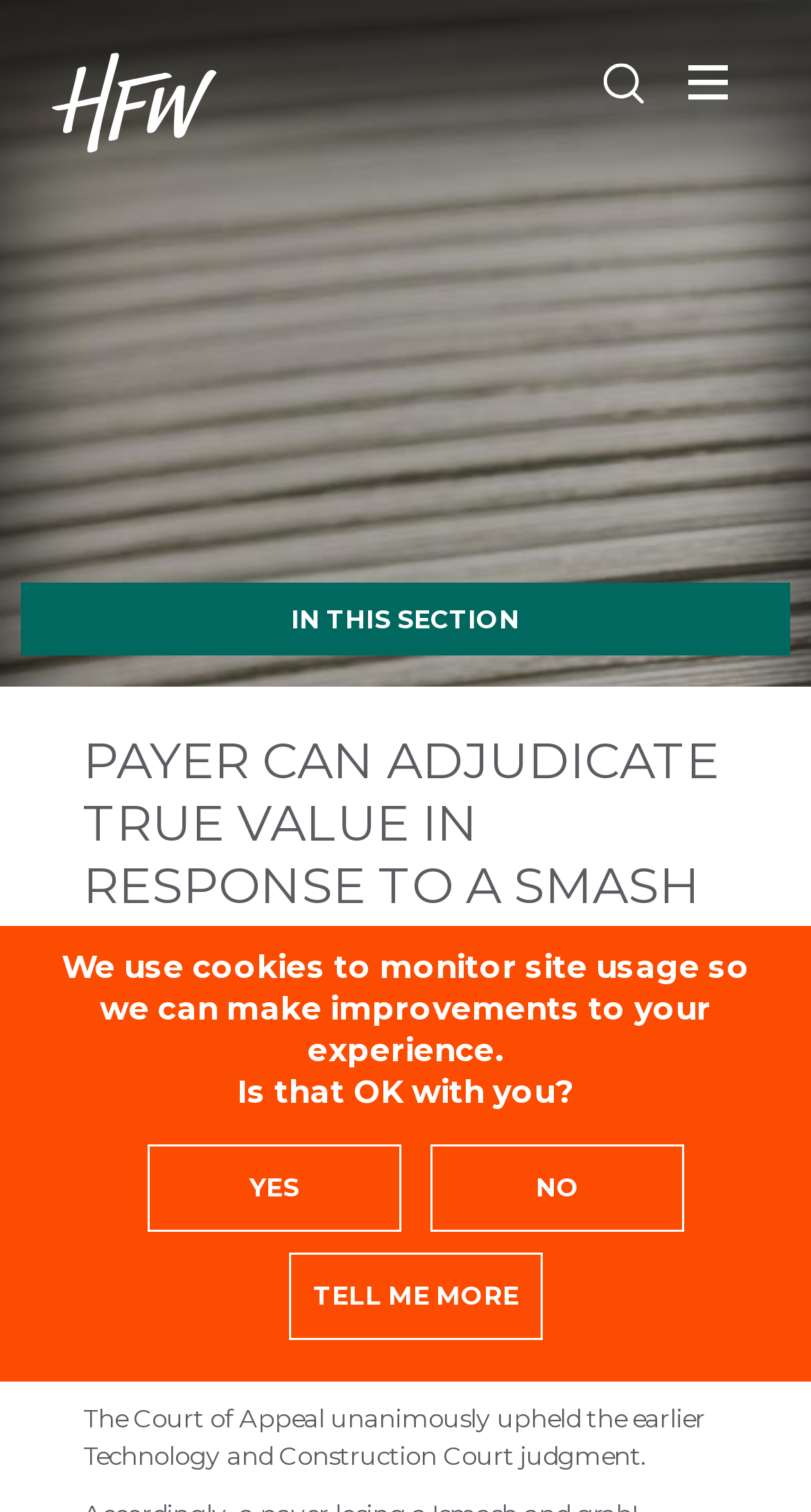Reply to the question with a brief word or phrase: What is the name of the law firm?

HFW